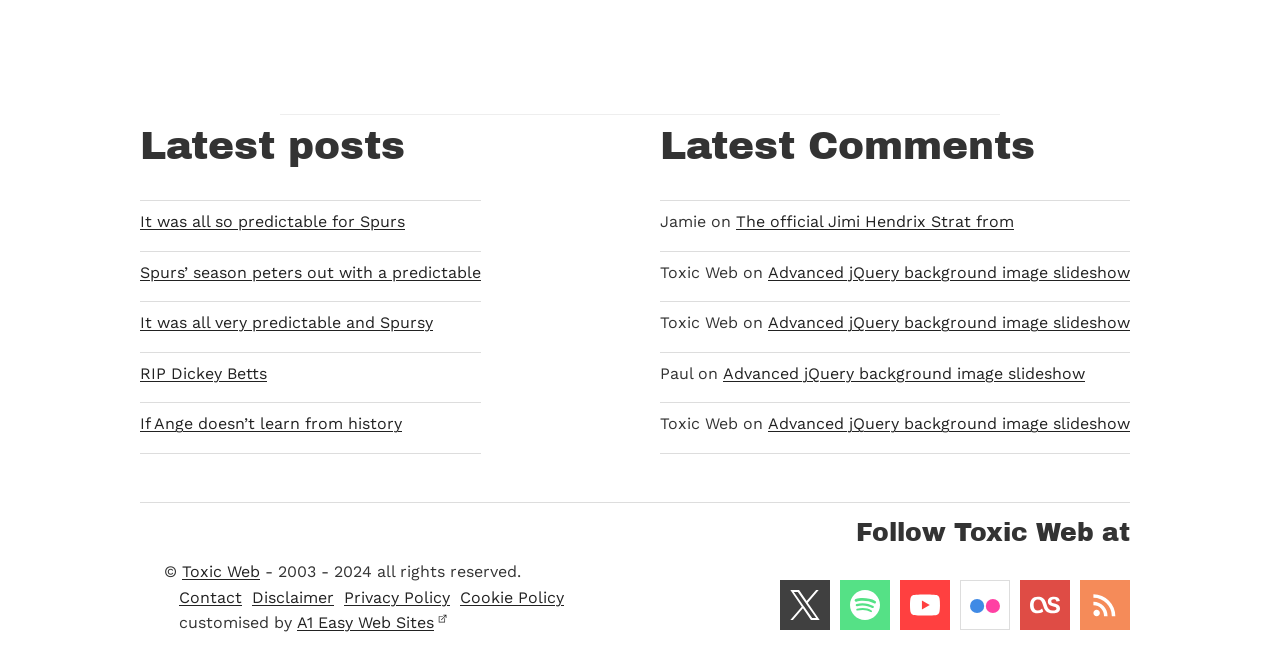Can you find the bounding box coordinates for the element that needs to be clicked to execute this instruction: "Read the latest post 'RIP Dickey Betts'"? The coordinates should be given as four float numbers between 0 and 1, i.e., [left, top, right, bottom].

[0.109, 0.547, 0.376, 0.585]